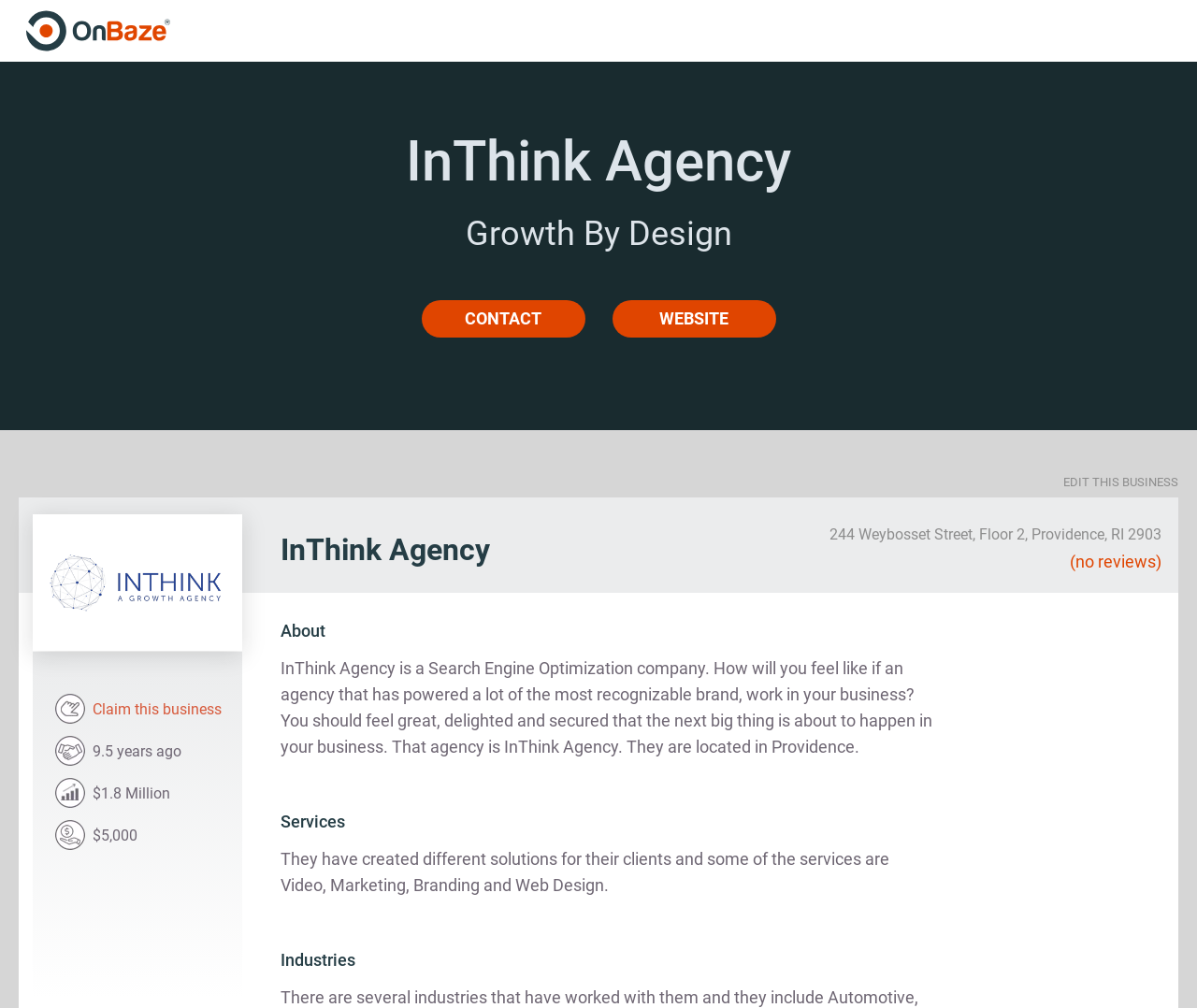How long ago was the agency founded?
Please provide a detailed answer to the question.

The founding date of the agency can be found in the StaticText element with the text '9.5 years ago' which is located below the image with the text 'Founded'.